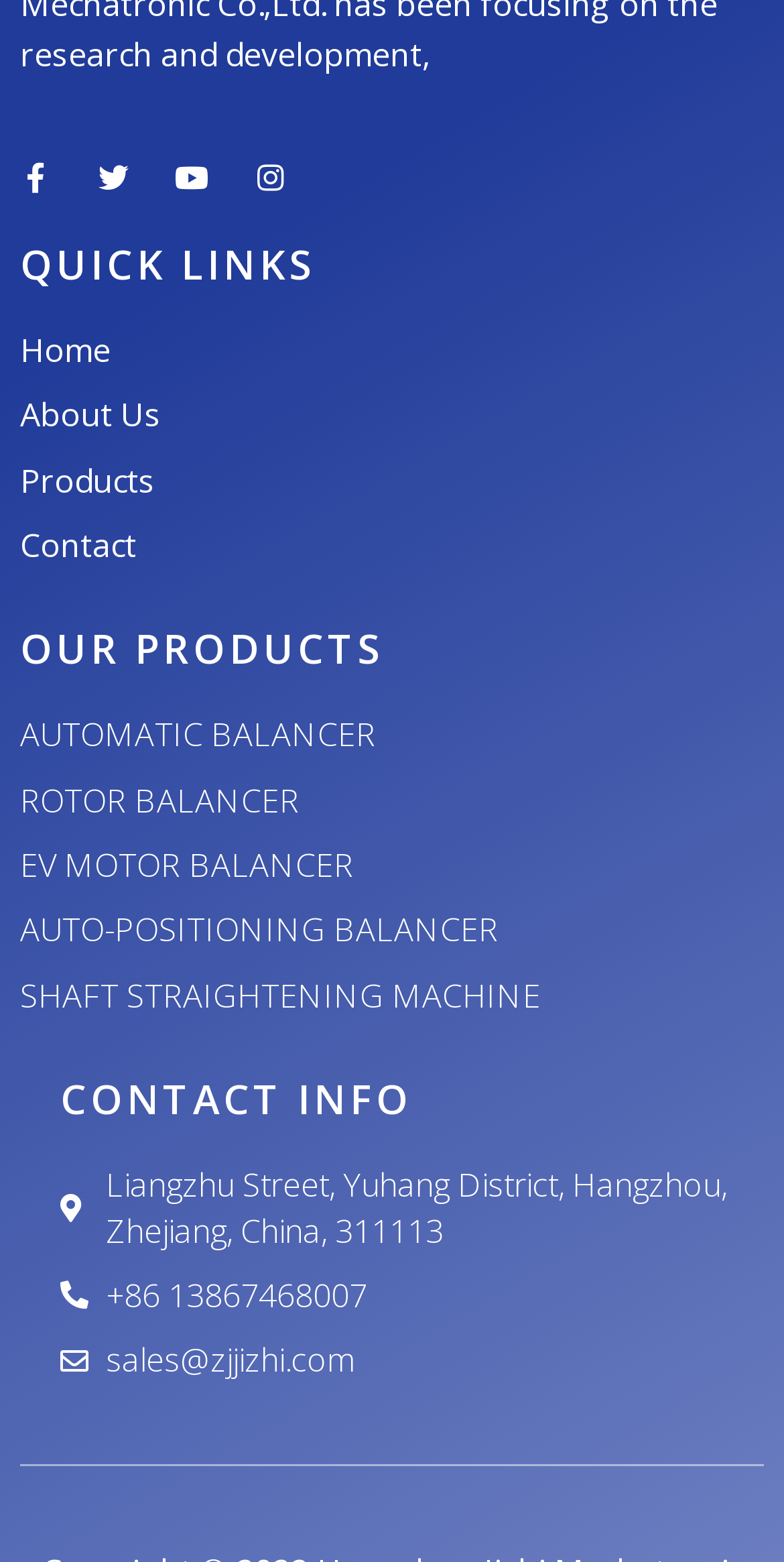Determine the bounding box coordinates of the clickable region to execute the instruction: "Learn about AUTOMATIC BALANCER". The coordinates should be four float numbers between 0 and 1, denoted as [left, top, right, bottom].

[0.026, 0.456, 0.974, 0.485]